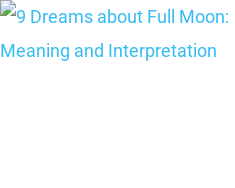Explain the contents of the image with as much detail as possible.

This image accompanies the article titled "9 Dreams About Full Moon: Meaning and Interpretation." Positioned at the center of the page, it visually represents the mystical and dreamlike qualities associated with full moons. The headline emphasizes a thematic exploration of how full moons can influence our dreams and interpretations. With key phrases highlighted in an engaging blue font, the content invites readers to delve deeper into the mystical aspects of lunar cycles and their effects on human behavior and spirituality. The article likely discusses various interpretations of dreams that occur during full moons, offering insights into personal growth and clarity.